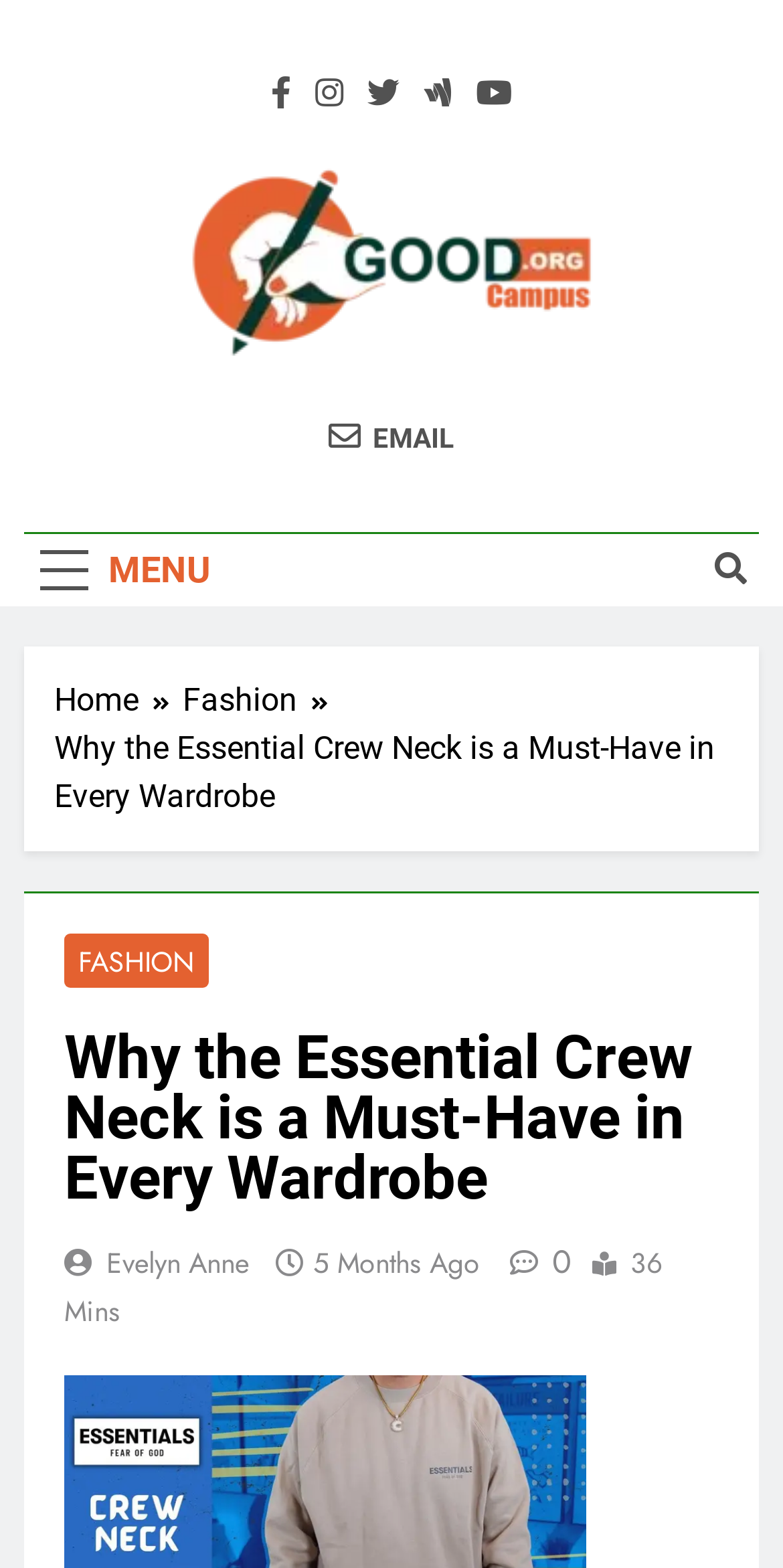Please reply to the following question with a single word or a short phrase:
What is the type of the button on the top left corner?

MENU